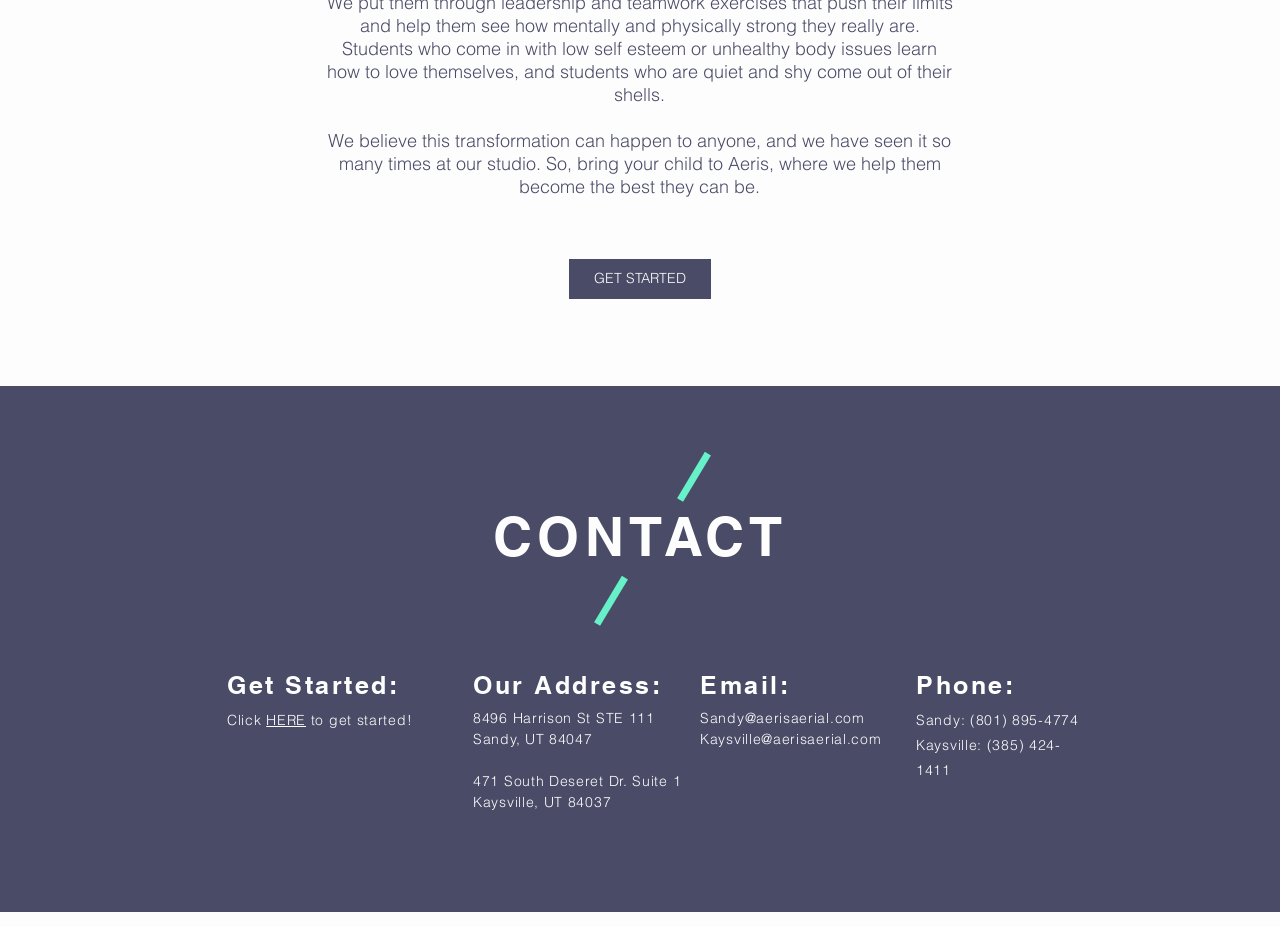Find the bounding box coordinates for the element described here: "Sandy@aerisaerial.com".

[0.547, 0.765, 0.676, 0.784]